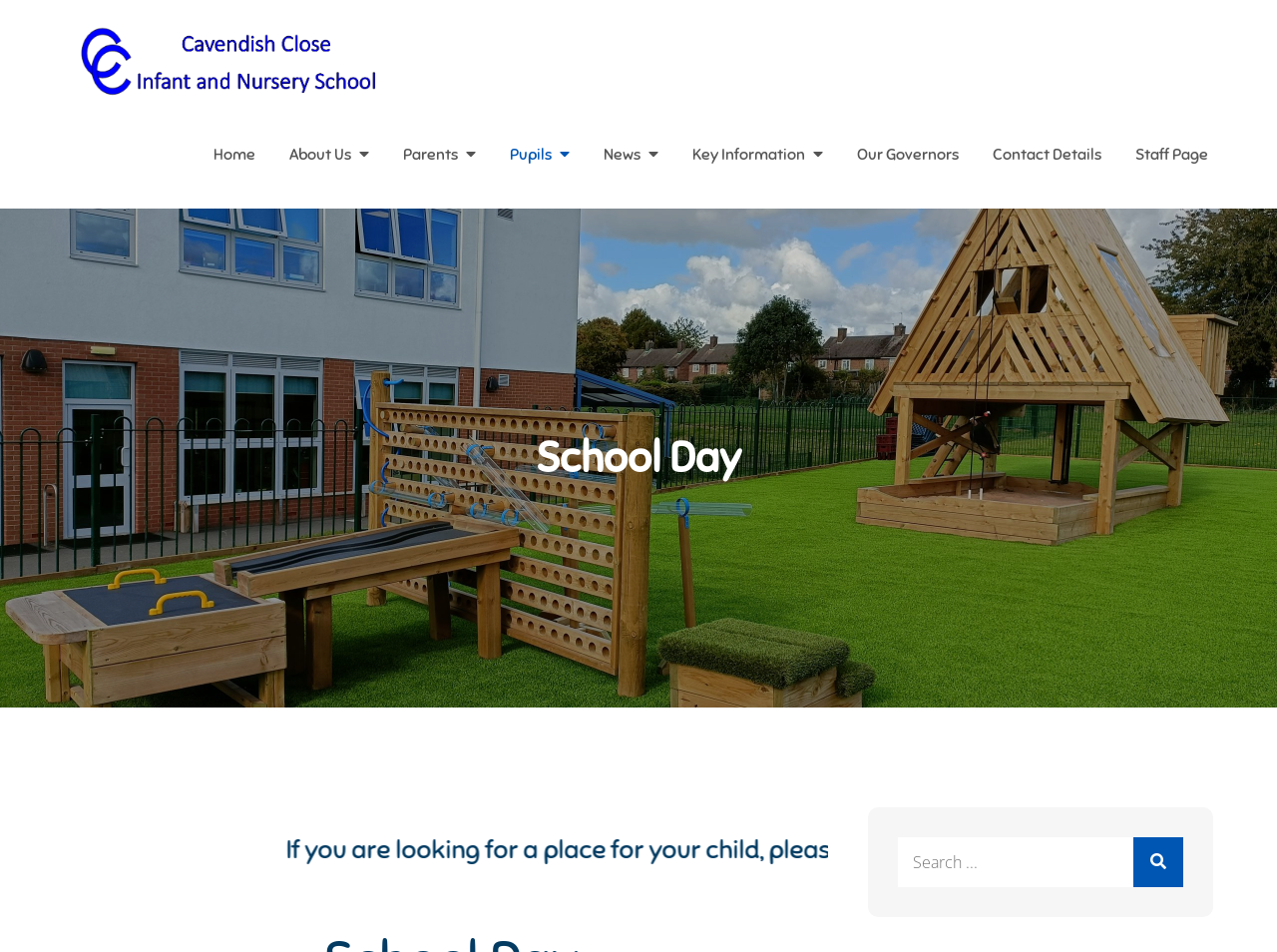Identify the bounding box coordinates of the clickable section necessary to follow the following instruction: "Search for something". The coordinates should be presented as four float numbers from 0 to 1, i.e., [left, top, right, bottom].

[0.703, 0.879, 0.927, 0.932]